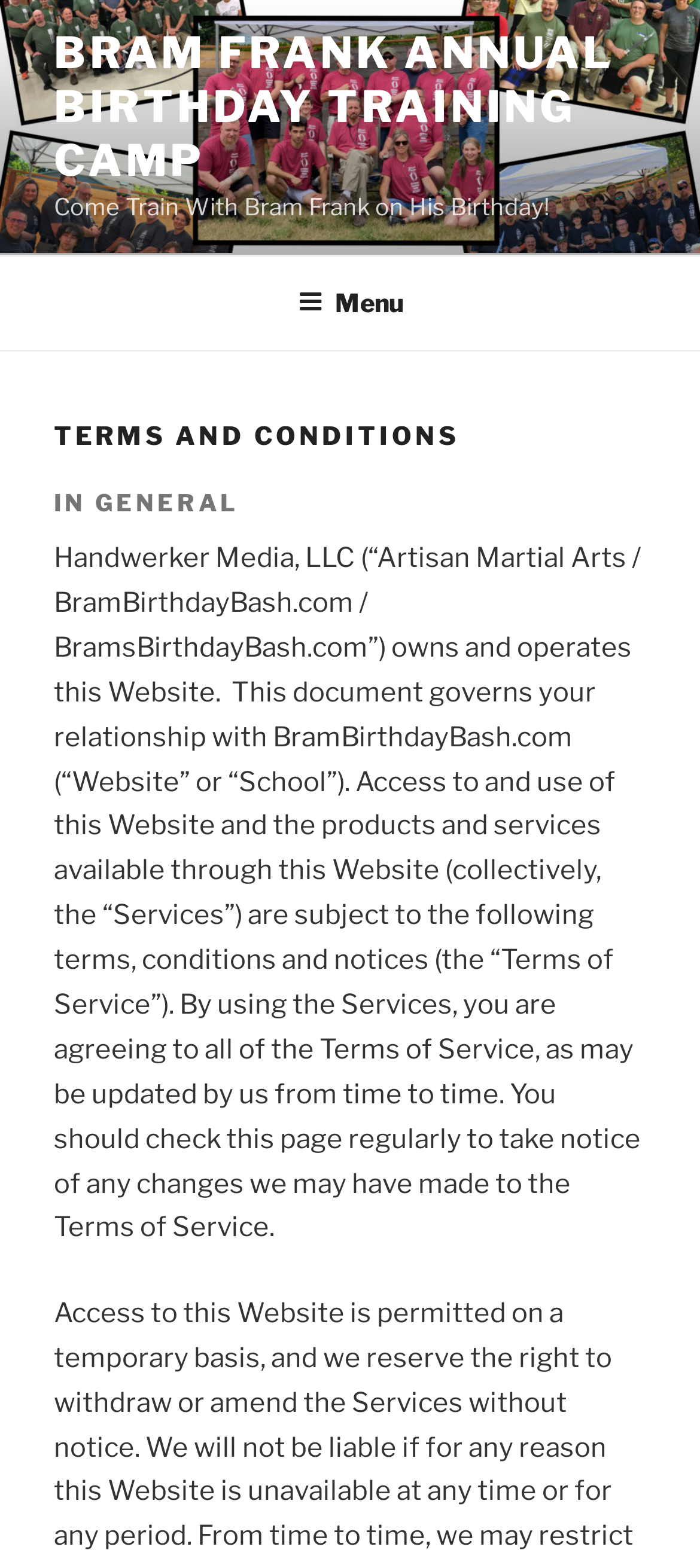What is the top menu item?
Please look at the screenshot and answer using one word or phrase.

Menu